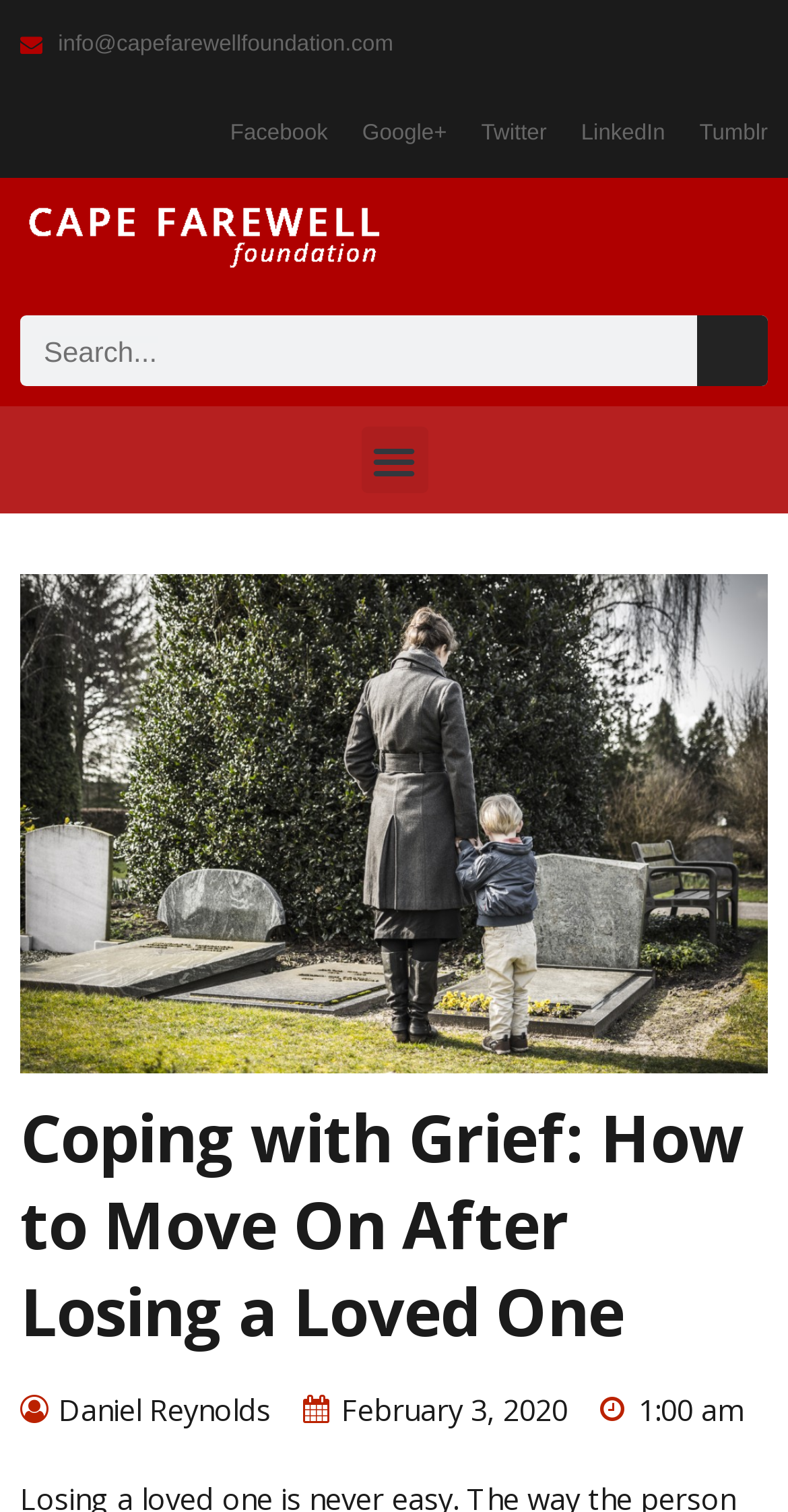How many social media links are available?
Answer the question with just one word or phrase using the image.

6